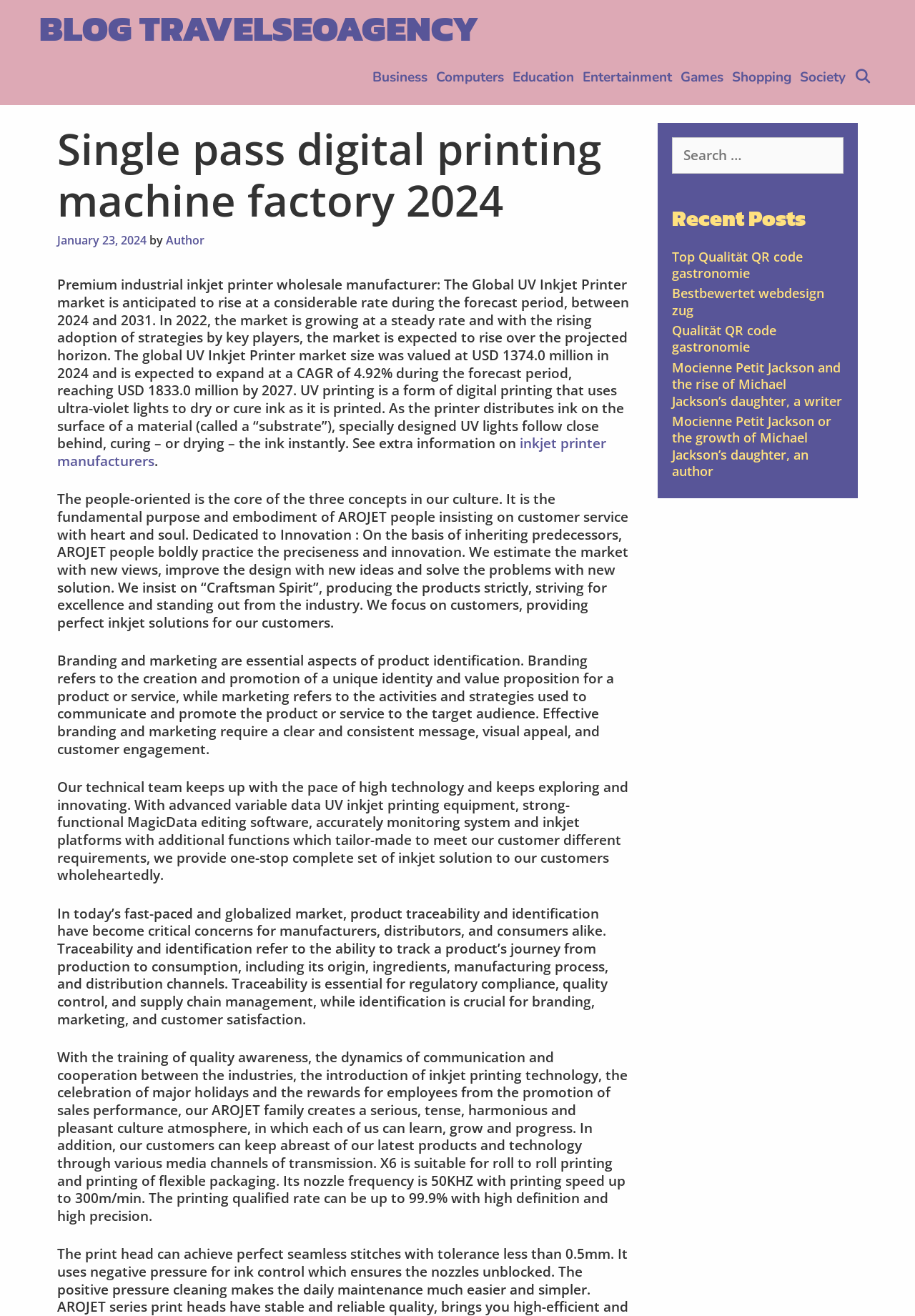Extract the main title from the webpage.

Single pass digital printing machine factory 2024